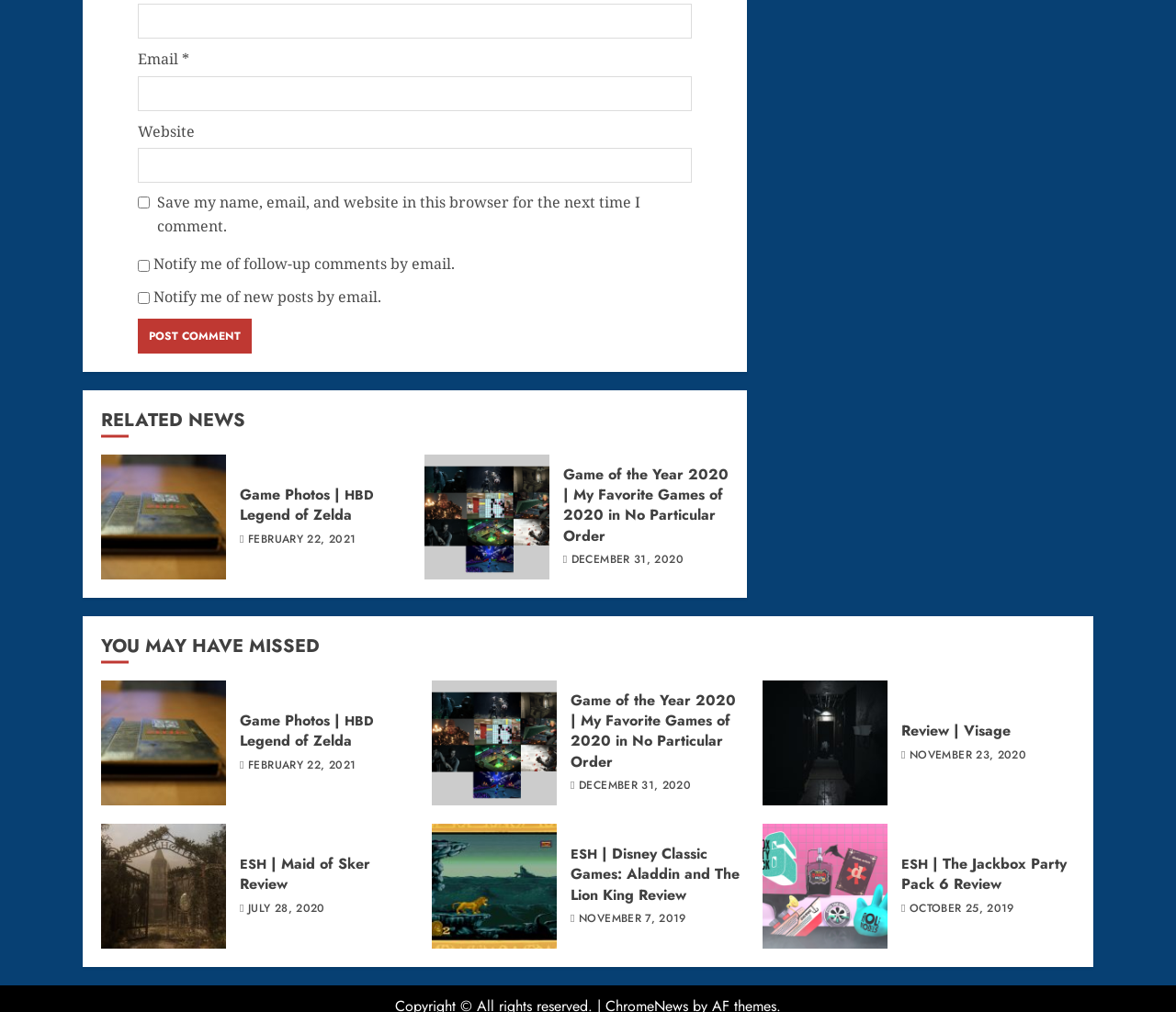Find the bounding box coordinates of the clickable area required to complete the following action: "Click the 'Game Photos | HBD Legend of Zelda' link".

[0.086, 0.449, 0.192, 0.572]